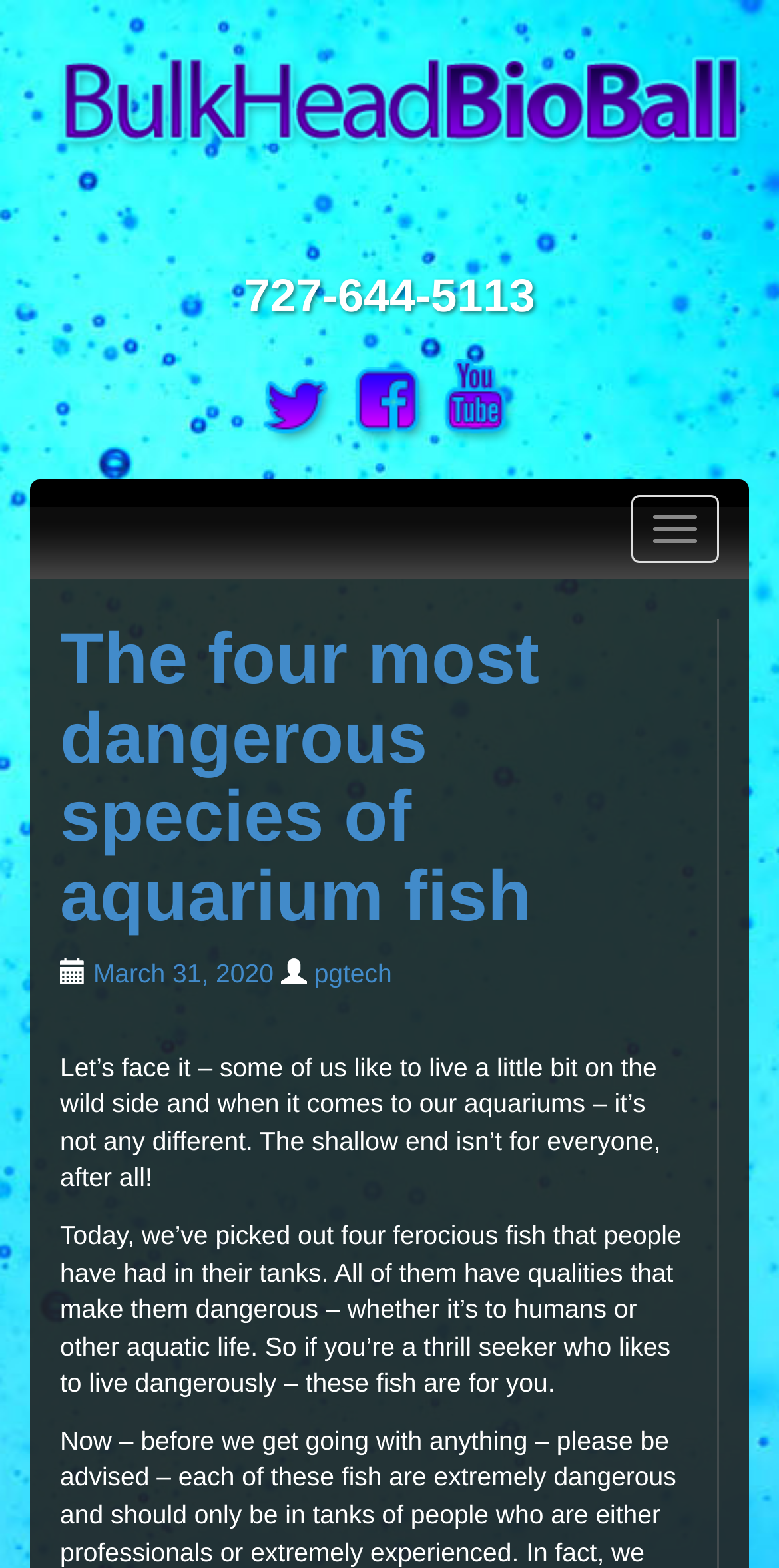Please provide a detailed answer to the question below by examining the image:
What is the purpose of the article?

The article appears to be informative, providing information about four specific fish species and their characteristics, rather than persuading or entertaining the reader.